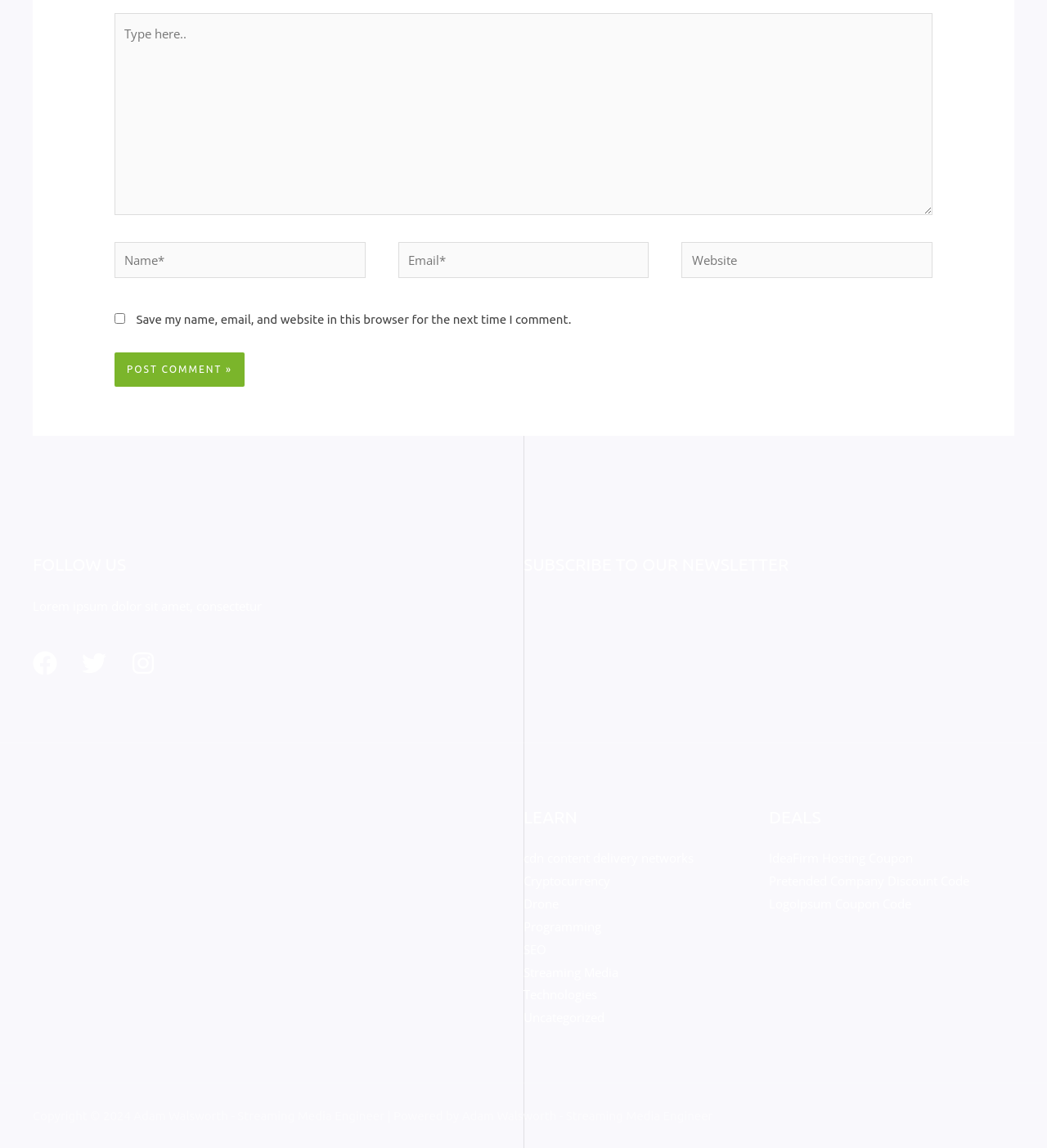What is the copyright information?
Using the screenshot, give a one-word or short phrase answer.

Copyright © 2024 Adam Walsworth - Streaming Media Engineer